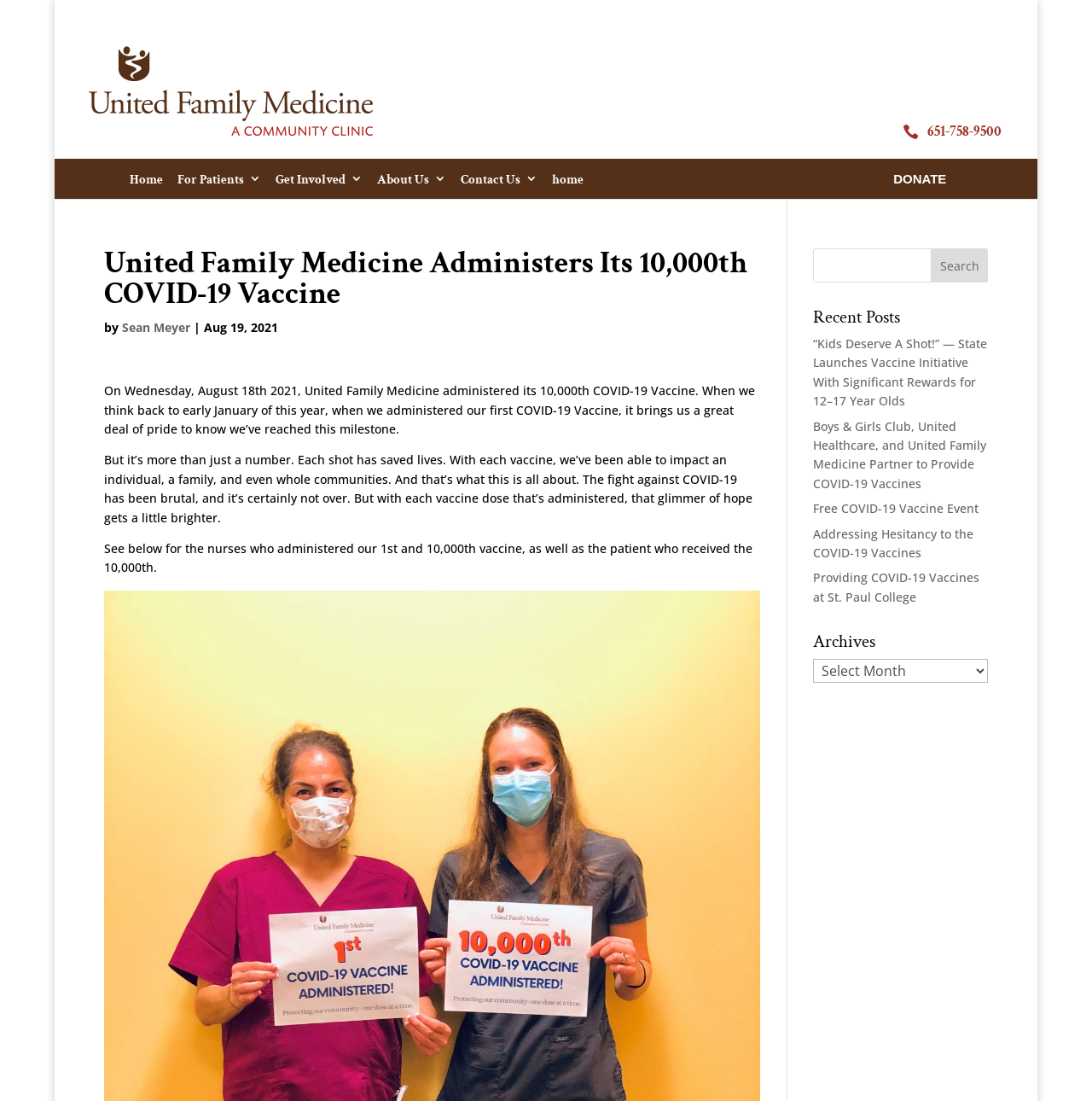Find the bounding box coordinates of the element you need to click on to perform this action: 'Search for something'. The coordinates should be represented by four float values between 0 and 1, in the format [left, top, right, bottom].

[0.072, 0.144, 0.882, 0.145]